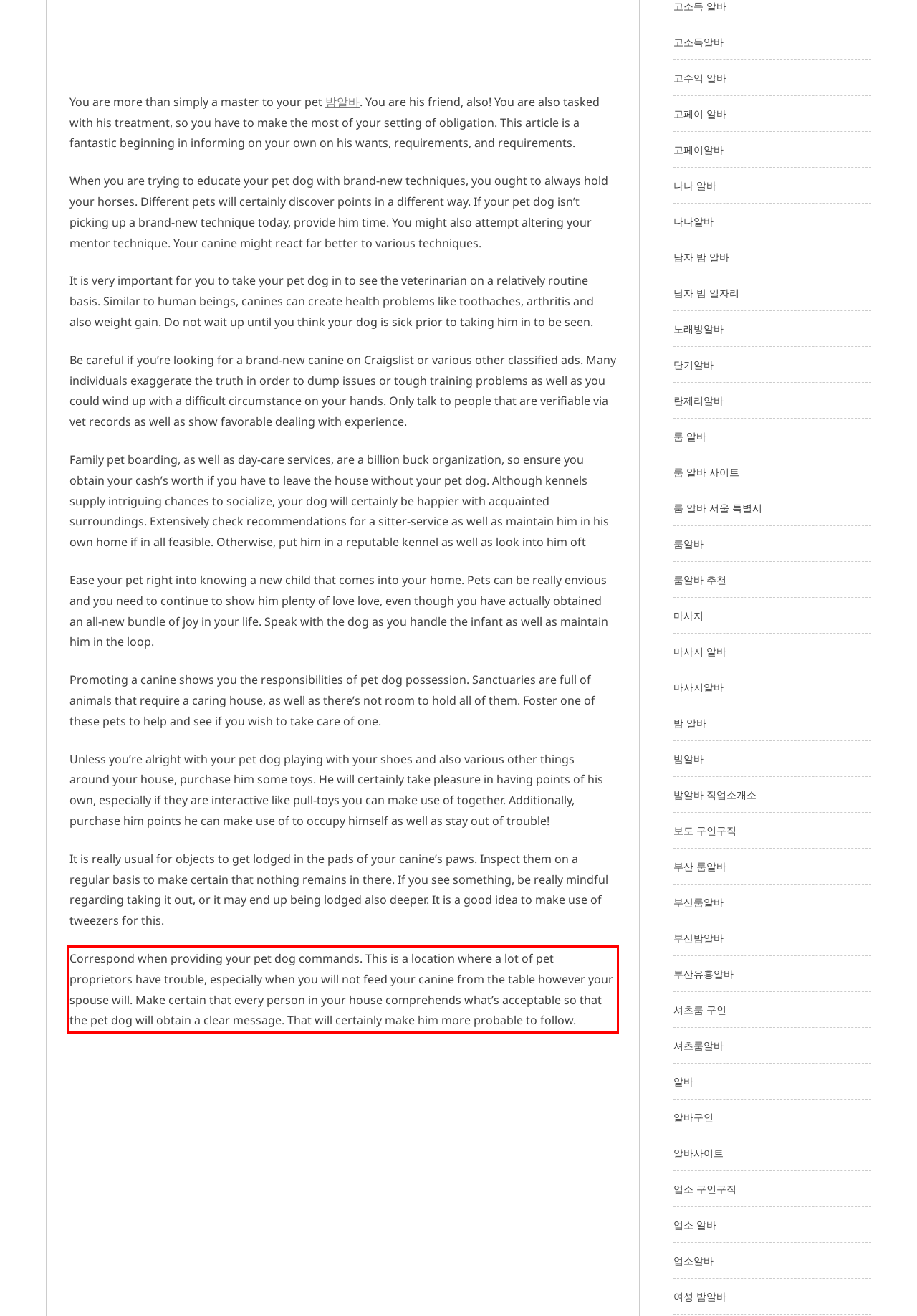Examine the webpage screenshot and use OCR to obtain the text inside the red bounding box.

Correspond when providing your pet dog commands. This is a location where a lot of pet proprietors have trouble, especially when you will not feed your canine from the table however your spouse will. Make certain that every person in your house comprehends what’s acceptable so that the pet dog will obtain a clear message. That will certainly make him more probable to follow.